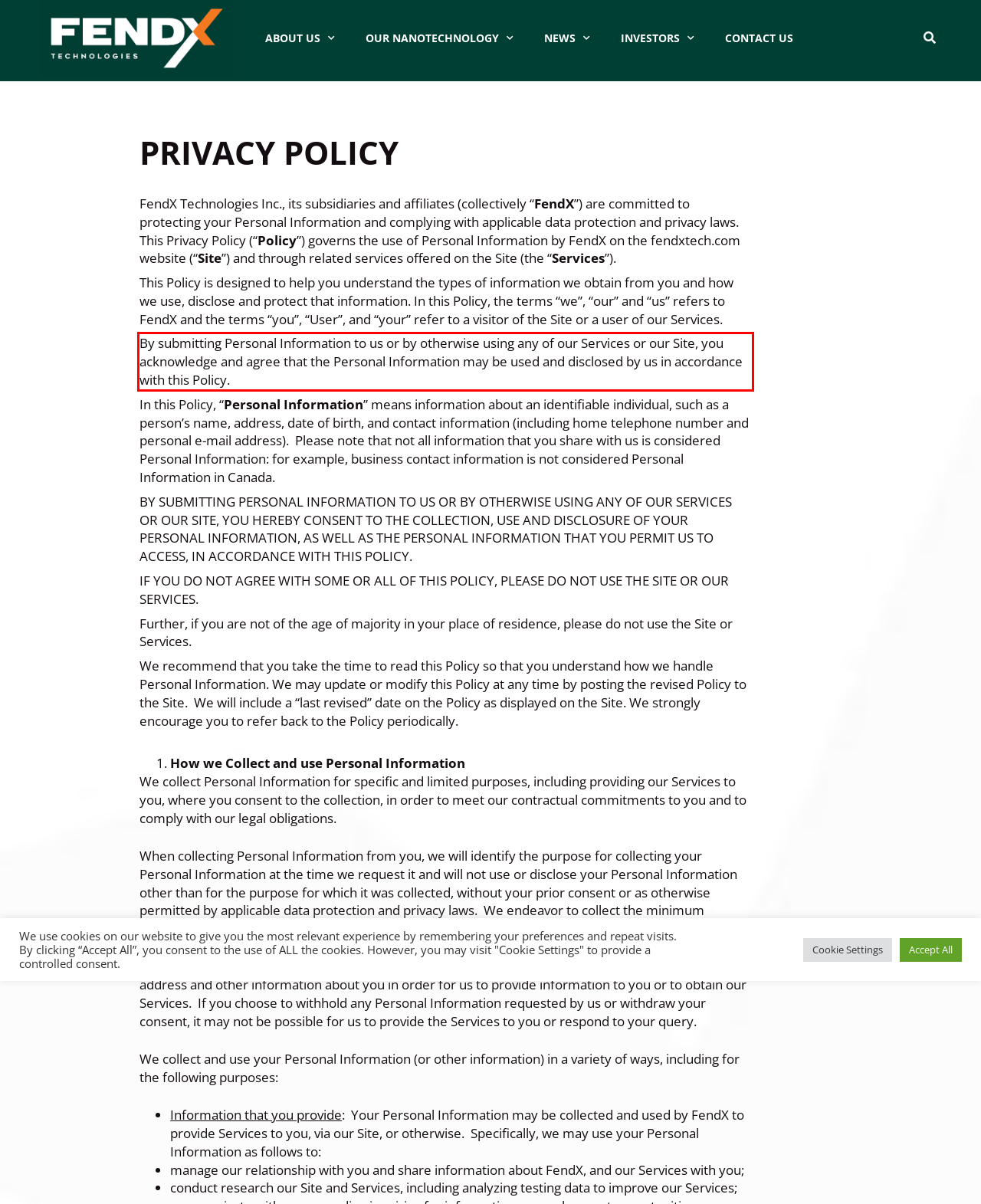In the given screenshot, locate the red bounding box and extract the text content from within it.

By submitting Personal Information to us or by otherwise using any of our Services or our Site, you acknowledge and agree that the Personal Information may be used and disclosed by us in accordance with this Policy.